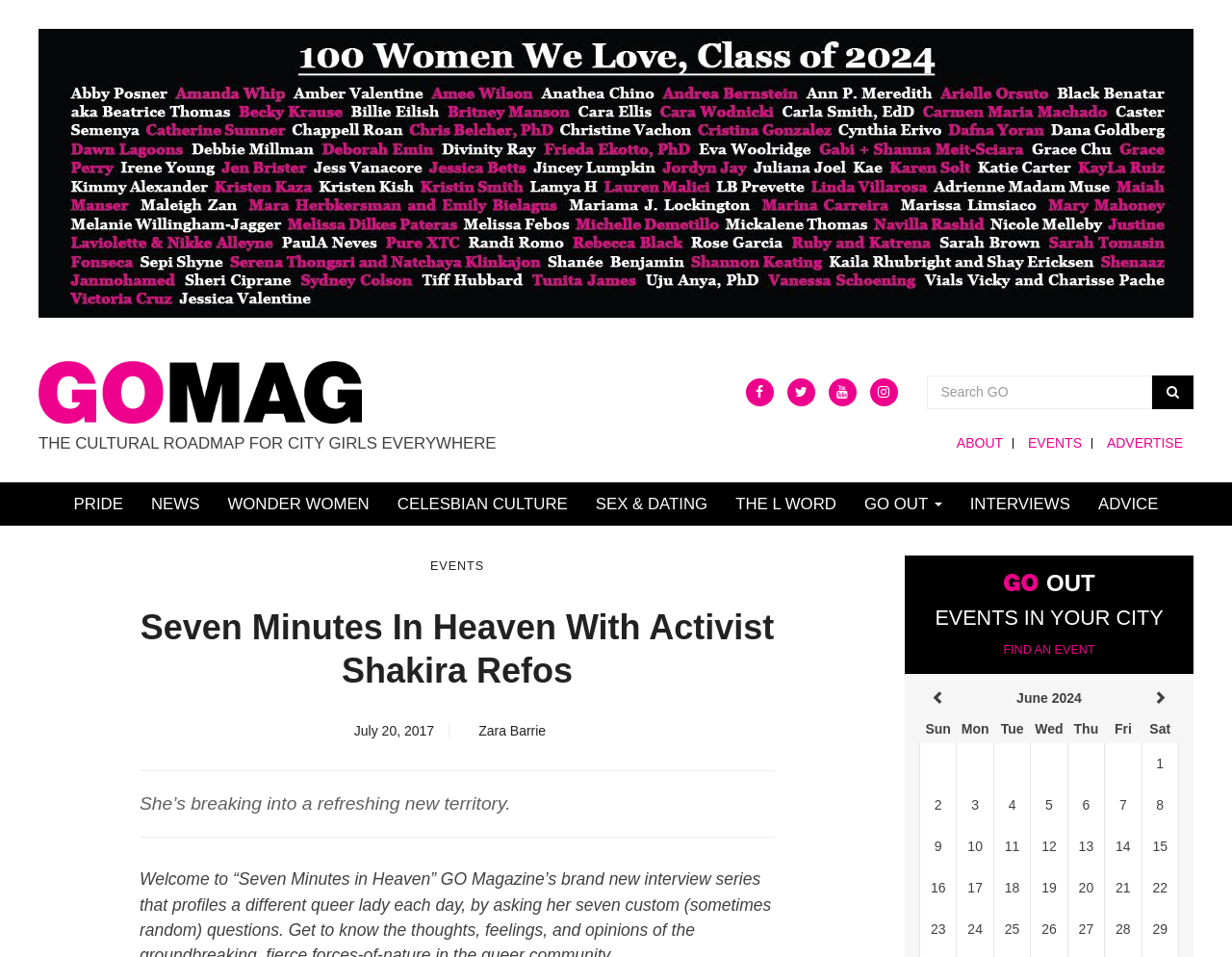Calculate the bounding box coordinates for the UI element based on the following description: "name="s" placeholder="Search GO" title="Search for:"". Ensure the coordinates are four float numbers between 0 and 1, i.e., [left, top, right, bottom].

[0.752, 0.392, 0.935, 0.428]